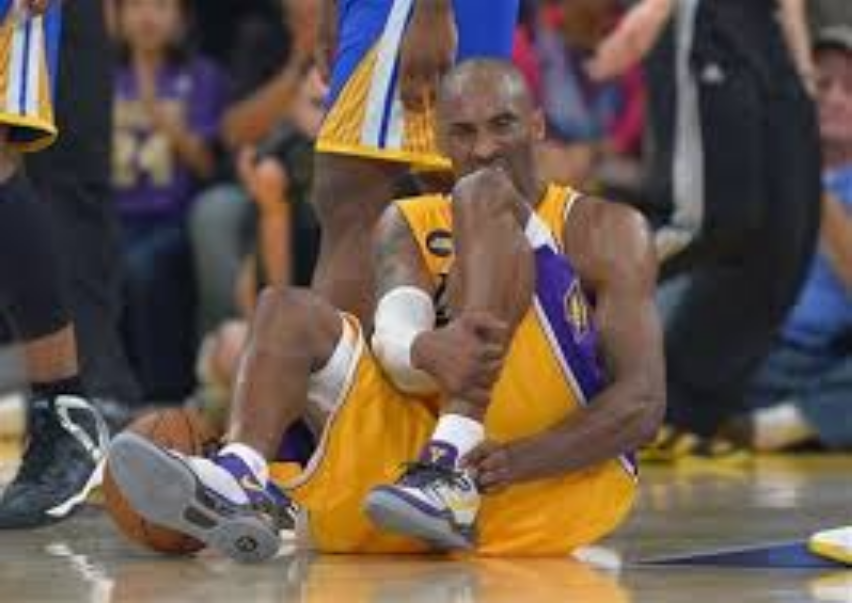Give a one-word or short-phrase answer to the following question: 
What is Kobe Bryant holding onto?

His leg